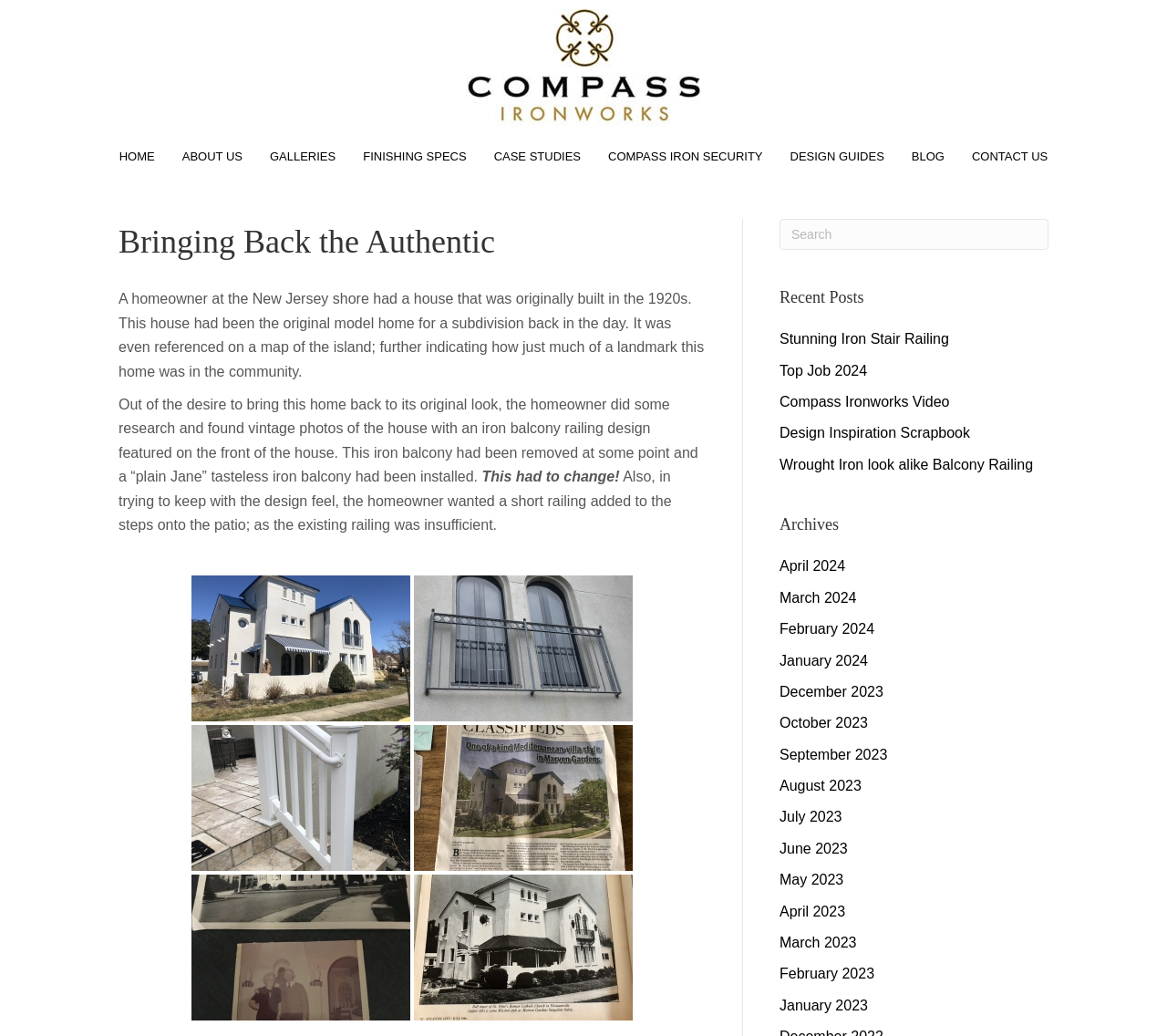Locate the bounding box coordinates of the region to be clicked to comply with the following instruction: "Click the logo". The coordinates must be four float numbers between 0 and 1, in the form [left, top, right, bottom].

[0.399, 0.057, 0.601, 0.072]